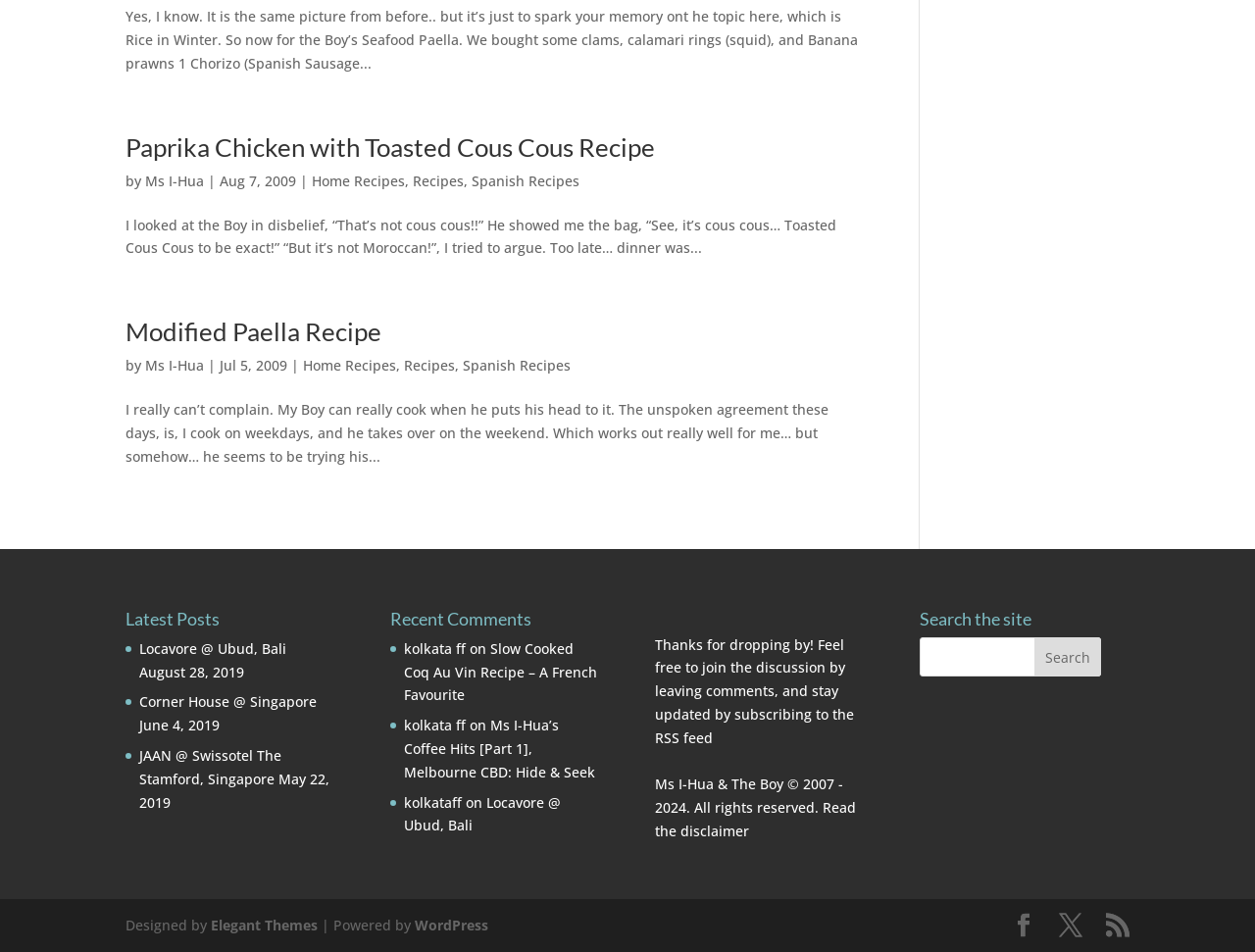Please determine the bounding box coordinates for the element with the description: "WordPress".

[0.33, 0.962, 0.389, 0.982]